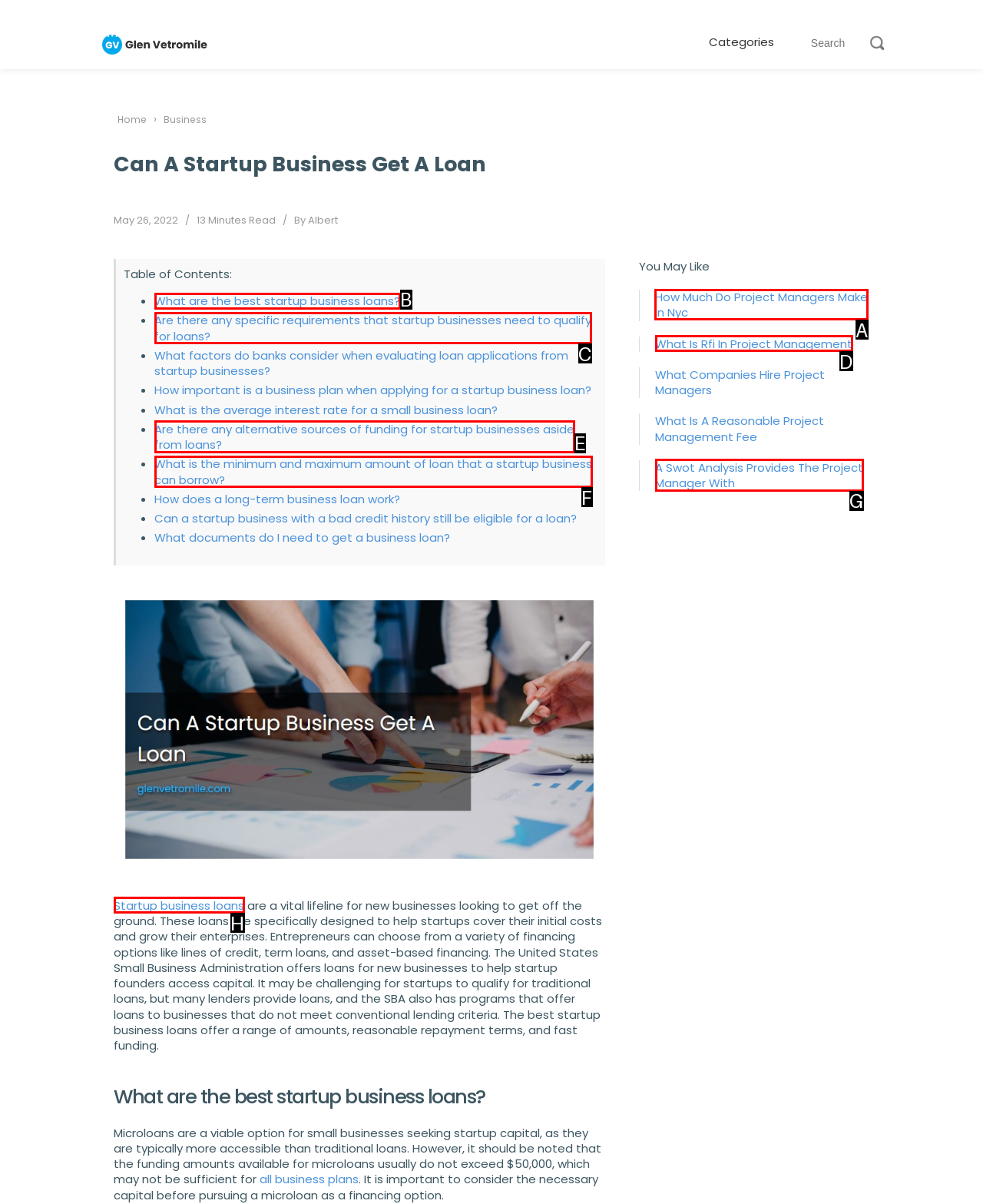Select the letter of the option that should be clicked to achieve the specified task: Read NEWS. Respond with just the letter.

None